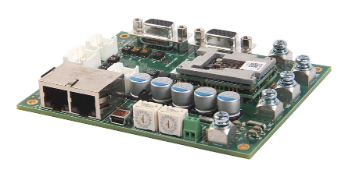Give a detailed explanation of what is happening in the image.

The image depicts a FlexPro Development Board, specifically designed as a digital CANopen servo drive. This advanced piece of technology features an array of connectivity options, including ports for Ethernet and various communication interfaces. The board showcases multiple components, such as capacitors, connectors, and an integrated microcontroller, which contribute to its functionality in robotic and automation applications. It is part of the FlexPro servo drive family, highlighting its versatility for prototyping and testing in environments where compact and efficient design is crucial. The context emphasizes its suitability for integration into control systems, making it a vital tool for developers in the field of motion control.